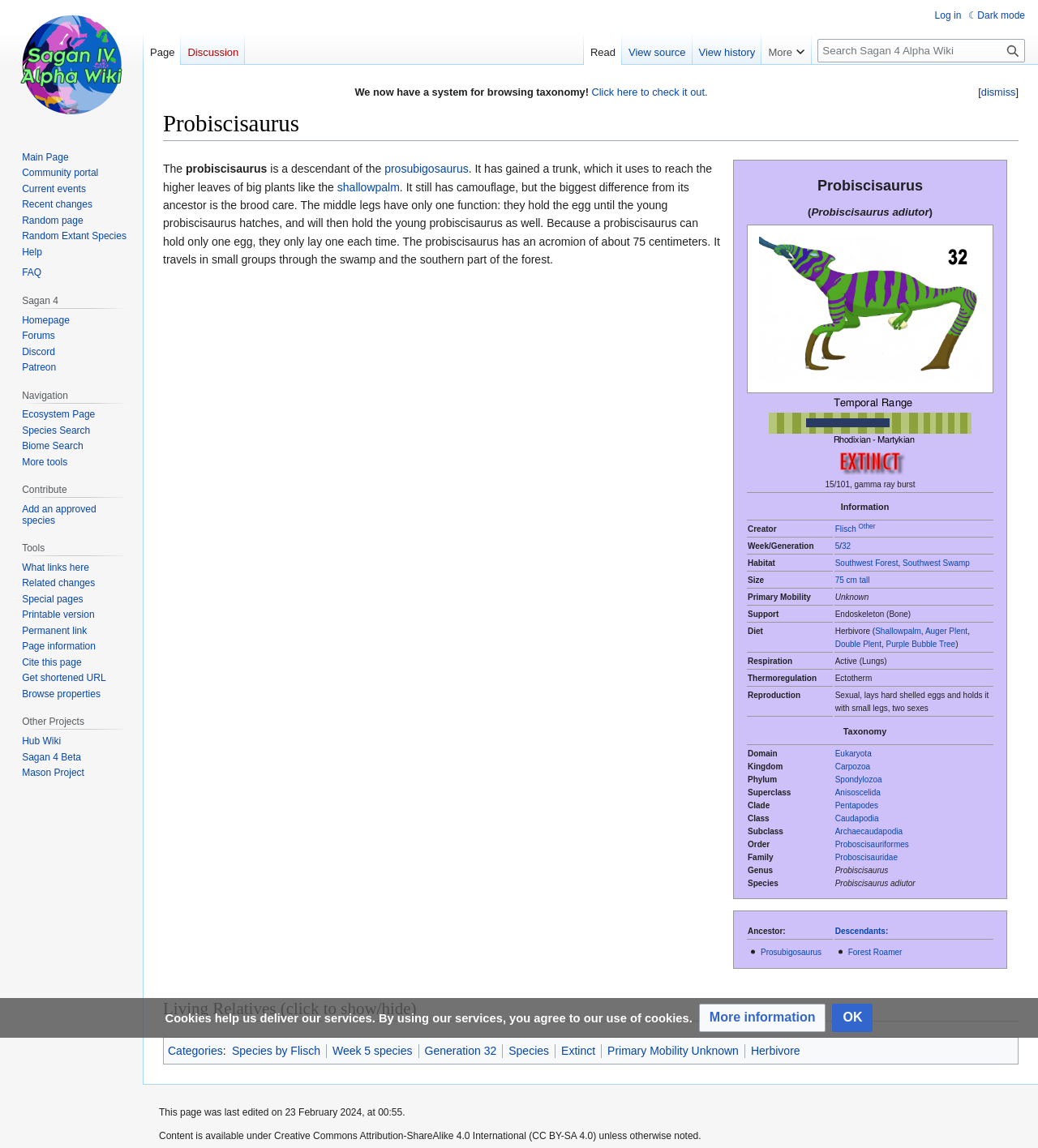Please specify the bounding box coordinates of the clickable section necessary to execute the following command: "Learn about Species is extinct".

[0.804, 0.395, 0.873, 0.407]